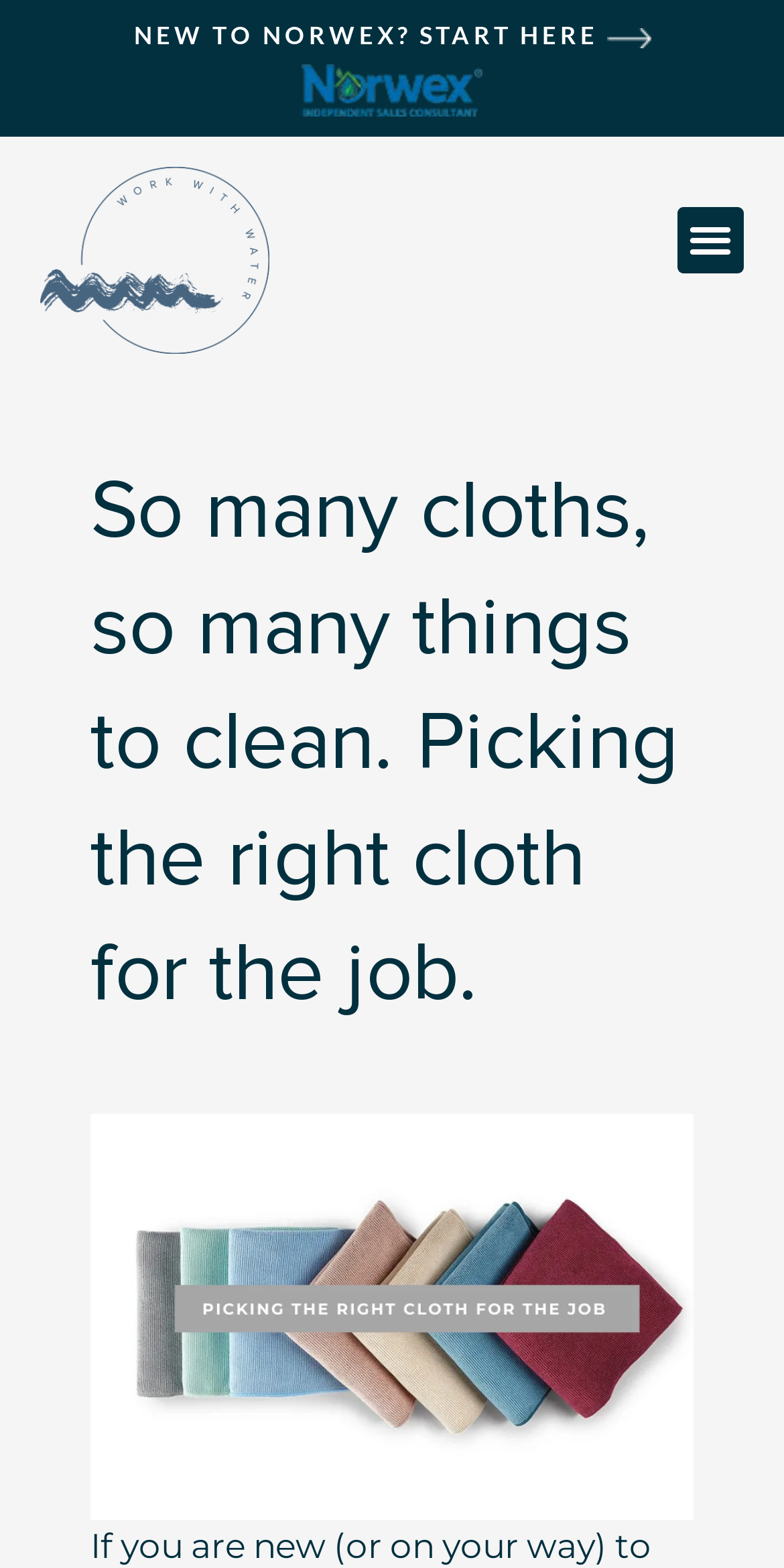How many main sections are on the webpage?
Analyze the image and provide a thorough answer to the question.

The webpage appears to have two main sections: the top section containing the 'NEW TO NORWEX? START HERE' link and the image, and the bottom section containing the 'So many cloths, so many things to clean. Picking the right cloth for the job.' heading and the figure. These sections are visually distinct and appear to serve different purposes.